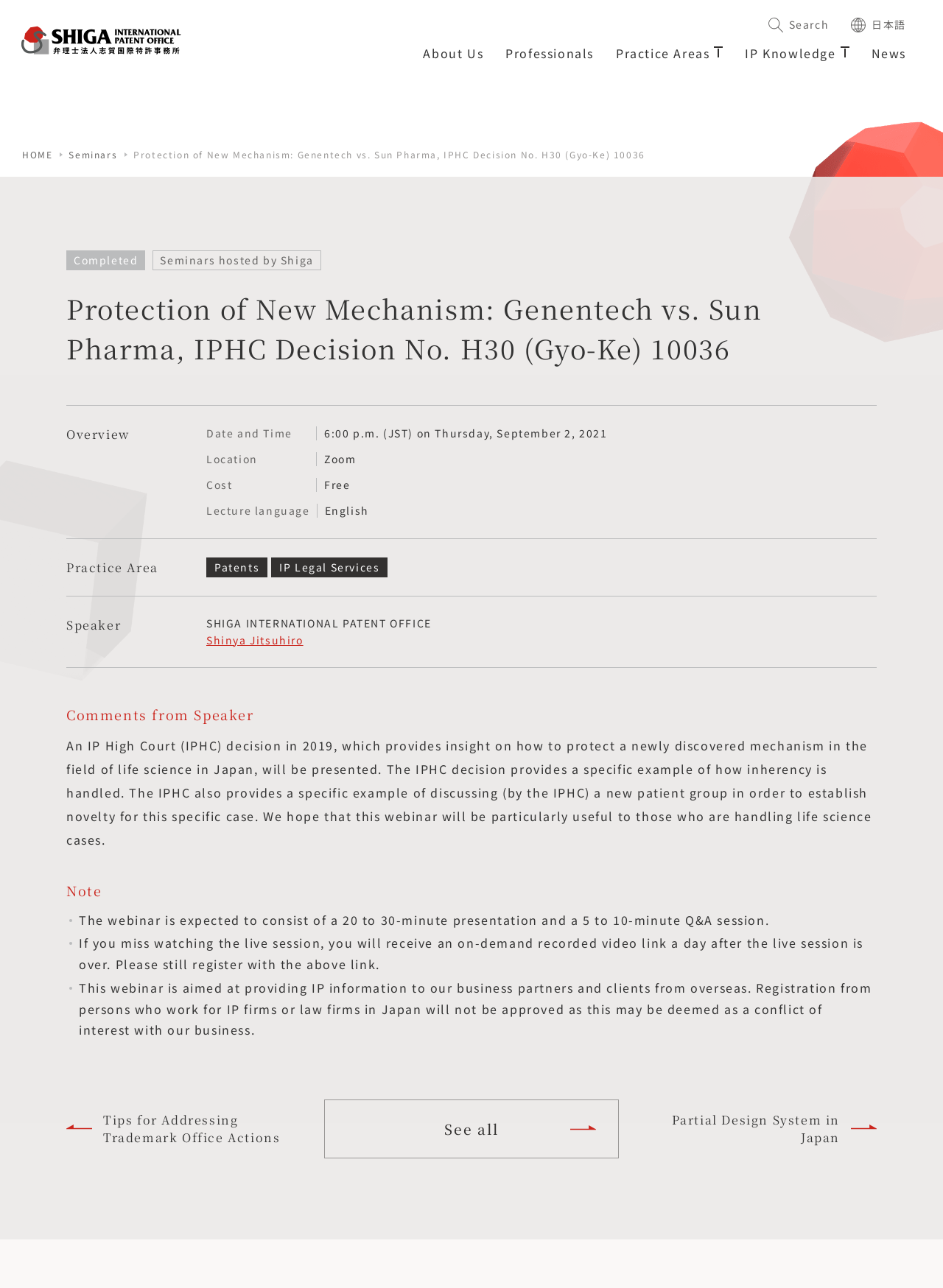Explain the webpage's design and content in an elaborate manner.

This webpage appears to be a seminar page from a Japanese IP firm, Shiga International Patent Office, located in Tokyo, Japan. The page is divided into several sections.

At the top, there is a navigation menu with links to "About Us", "Professionals", "Practice Areas", "IP Knowledge", "News", and "Search". There are also two buttons and a language toggle button to switch between English and Japanese.

Below the navigation menu, there is a header section with a logo and a link to the "HOME" page. Next to the logo, there is a link to "Seminars" and a title "Protection of New Mechanism: Genentech vs. Sun Pharma, IPHC Decision No. H30 (Gyo-Ke) 10036".

The main content section is divided into several parts. The first part is an article section with a heading "Protection of New Mechanism: Genentech vs. Sun Pharma, IPHC Decision No. H30 (Gyo-Ke) 10036". Below the heading, there is a description list with details about the seminar, including the date and time, location, cost, and lecture language.

The next section is a description list with information about the practice area, speaker, and comments from the speaker. The comments section provides an overview of the seminar, including the topics that will be covered.

Following the comments section, there is a note section with details about the webinar, including the format and duration of the presentation and Q&A session. There is also information about on-demand recorded video links and registration requirements.

At the bottom of the page, there are three links to related webinars, including "Tips for Addressing Trademark Office Actions", "Partial Design System in Japan", and "See all". Each link has an accompanying image.